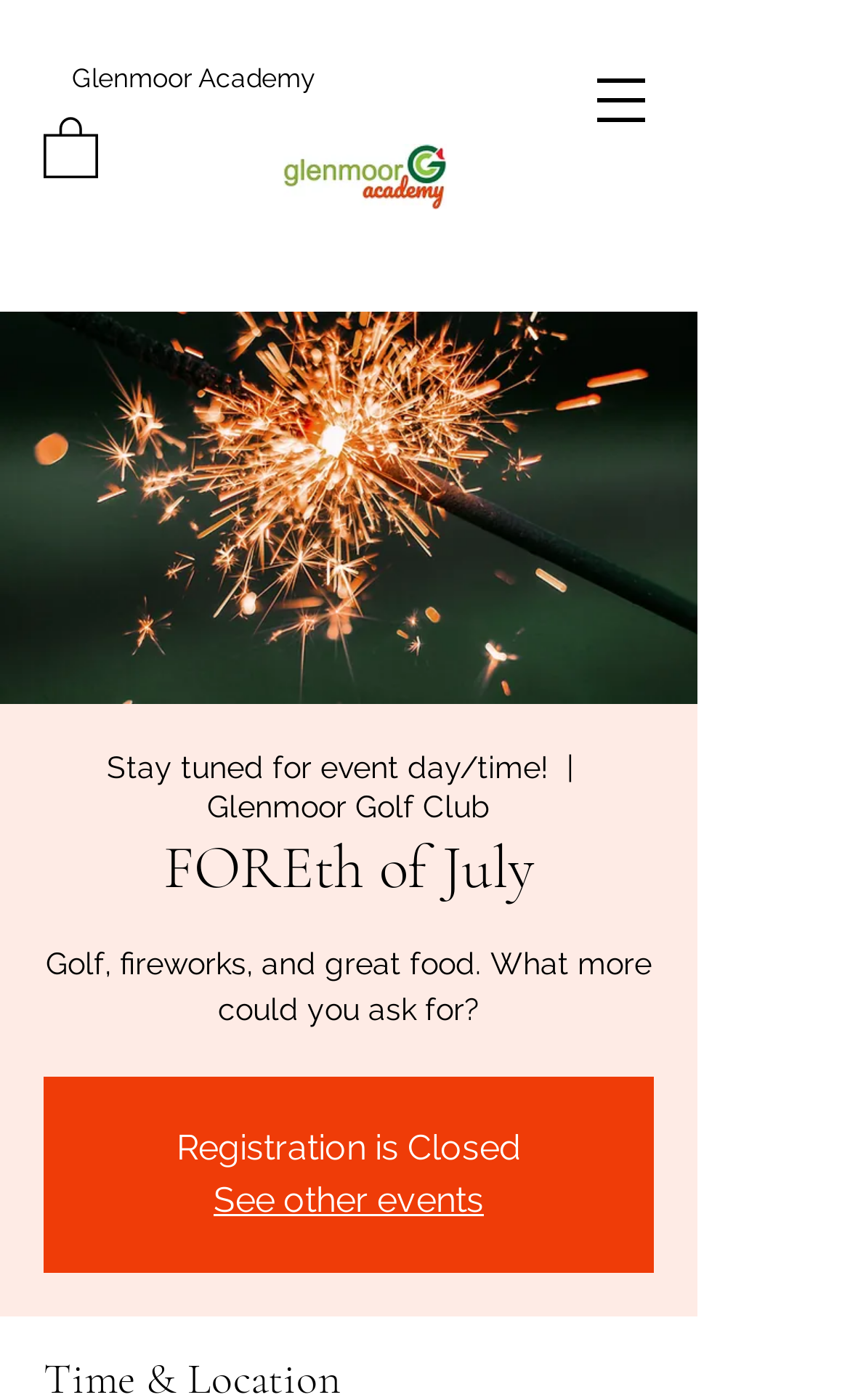Provide the bounding box coordinates for the specified HTML element described in this description: "See other events". The coordinates should be four float numbers ranging from 0 to 1, in the format [left, top, right, bottom].

[0.251, 0.842, 0.569, 0.872]